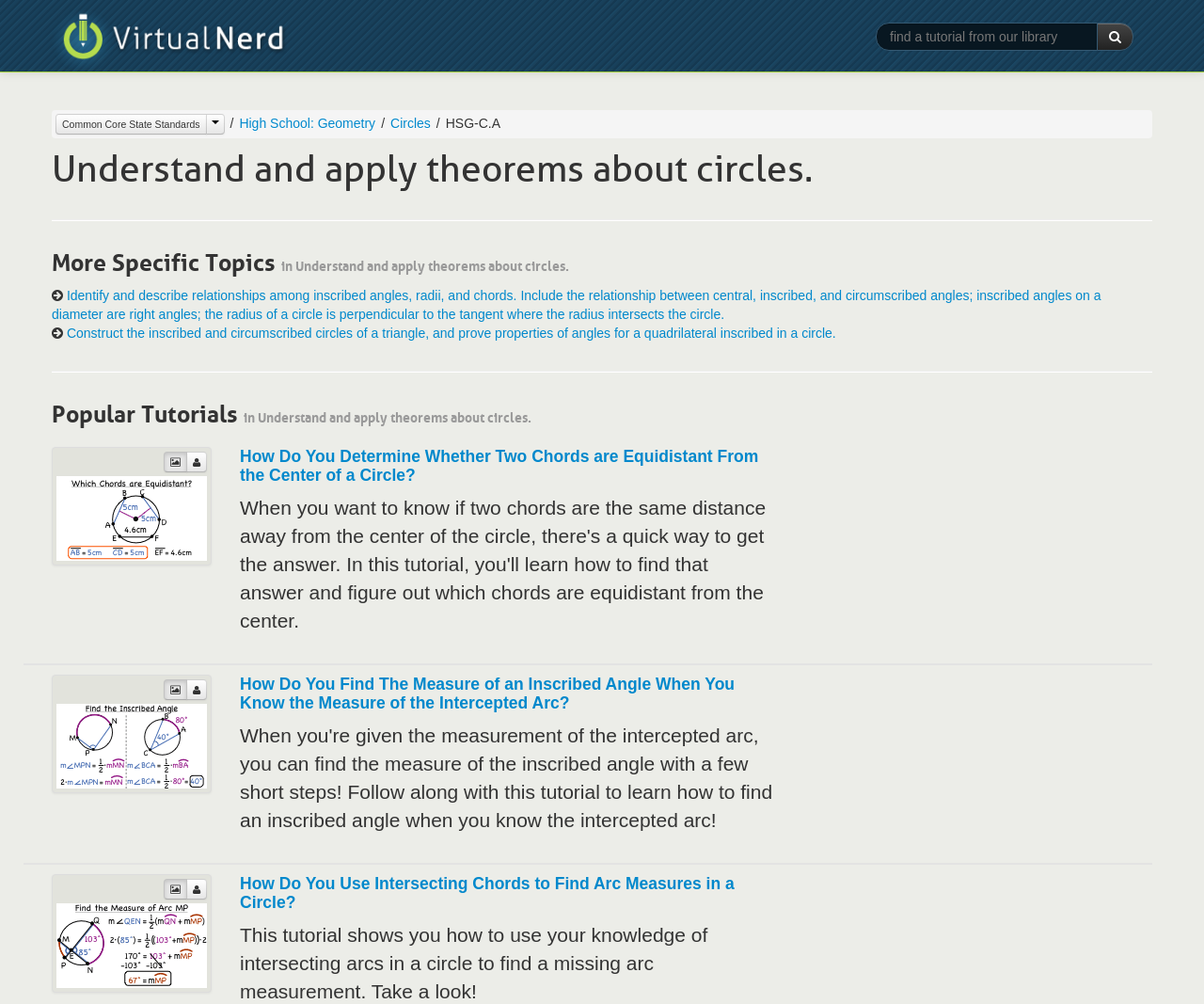Describe all the key features of the webpage in detail.

This webpage is a tutorial platform focused on geometry, specifically on the topic of "Understand and apply theorems about circles." At the top, there is a logo of Virtual Nerd, a link to the website, and a search bar with a button to find a tutorial from the library. Below the search bar, there is a list of categories, including "Common Core State Standards," "High School: Geometry," and "Circles," each with a link and a button.

The main content of the page is divided into three sections. The first section has a heading "Understand and apply theorems about circles." and lists more specific topics related to the subject, including "Identify and describe relationships among inscribed angles, radii, and chords" and "Construct the inscribed and circumscribed circles of a triangle, and prove properties of angles for a quadrilateral inscribed in a circle."

The second section is titled "Popular Tutorials in Understand and apply theorems about circles." and features three tutorials with images, headings, and links. Each tutorial has a button with a play icon and a button with a star icon. The tutorials are "How Do You Determine Whether Two Chords are Equidistant From the Center of a Circle?", "How Do You Find The Measure of an Inscribed Angle When You Know the Measure of the Intercepted Arc?", and "How Do You Use Intersecting Chords to Find Arc Measures in a Circle?".

The tutorials are arranged vertically, with the first tutorial at the top and the last tutorial at the bottom. Each tutorial has a heading, a link, and an image. The images are positioned to the left of the headings and links. The buttons with play and star icons are positioned to the left of each tutorial.